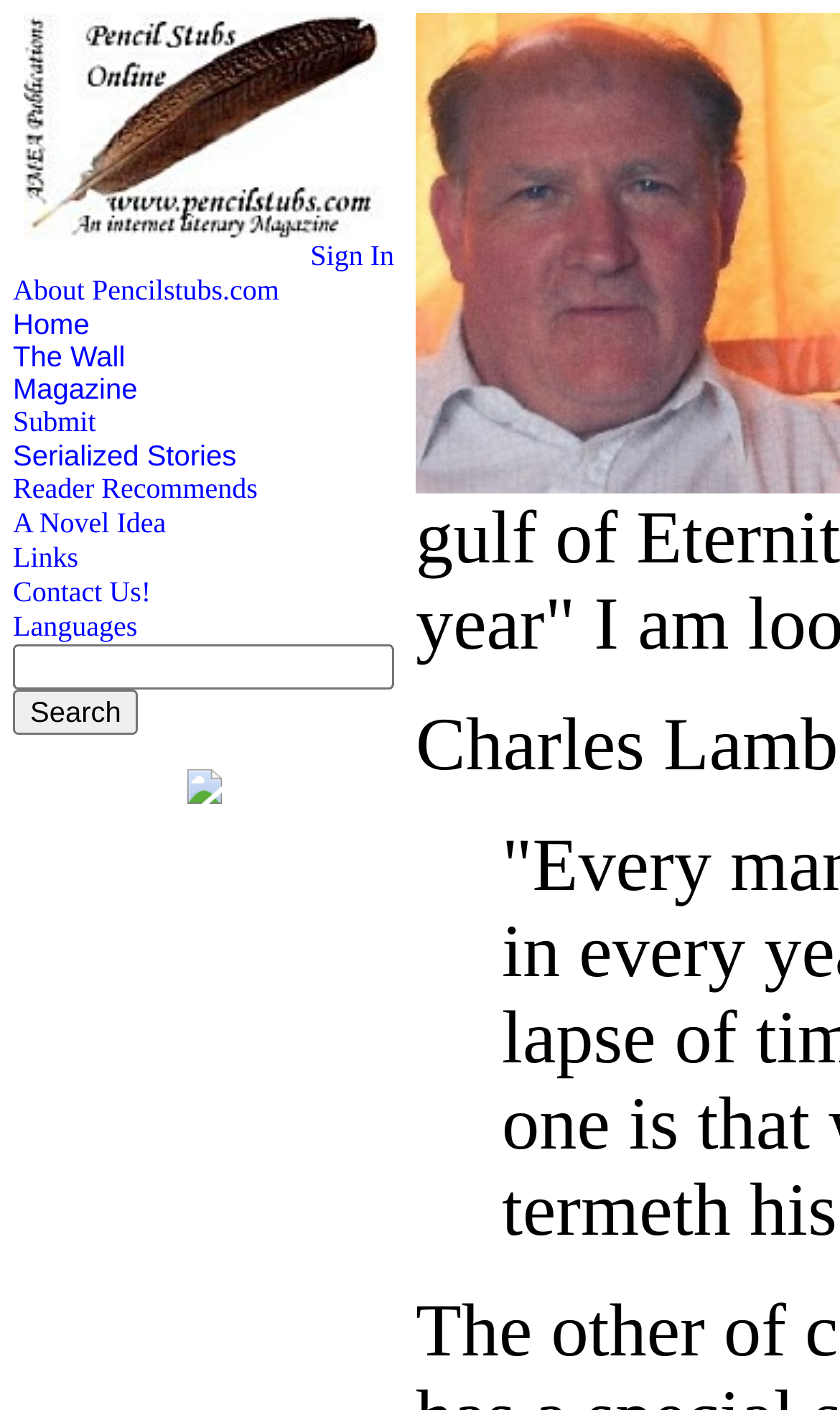Given the element description: "The Wall", predict the bounding box coordinates of the UI element it refers to, using four float numbers between 0 and 1, i.e., [left, top, right, bottom].

[0.015, 0.241, 0.149, 0.264]